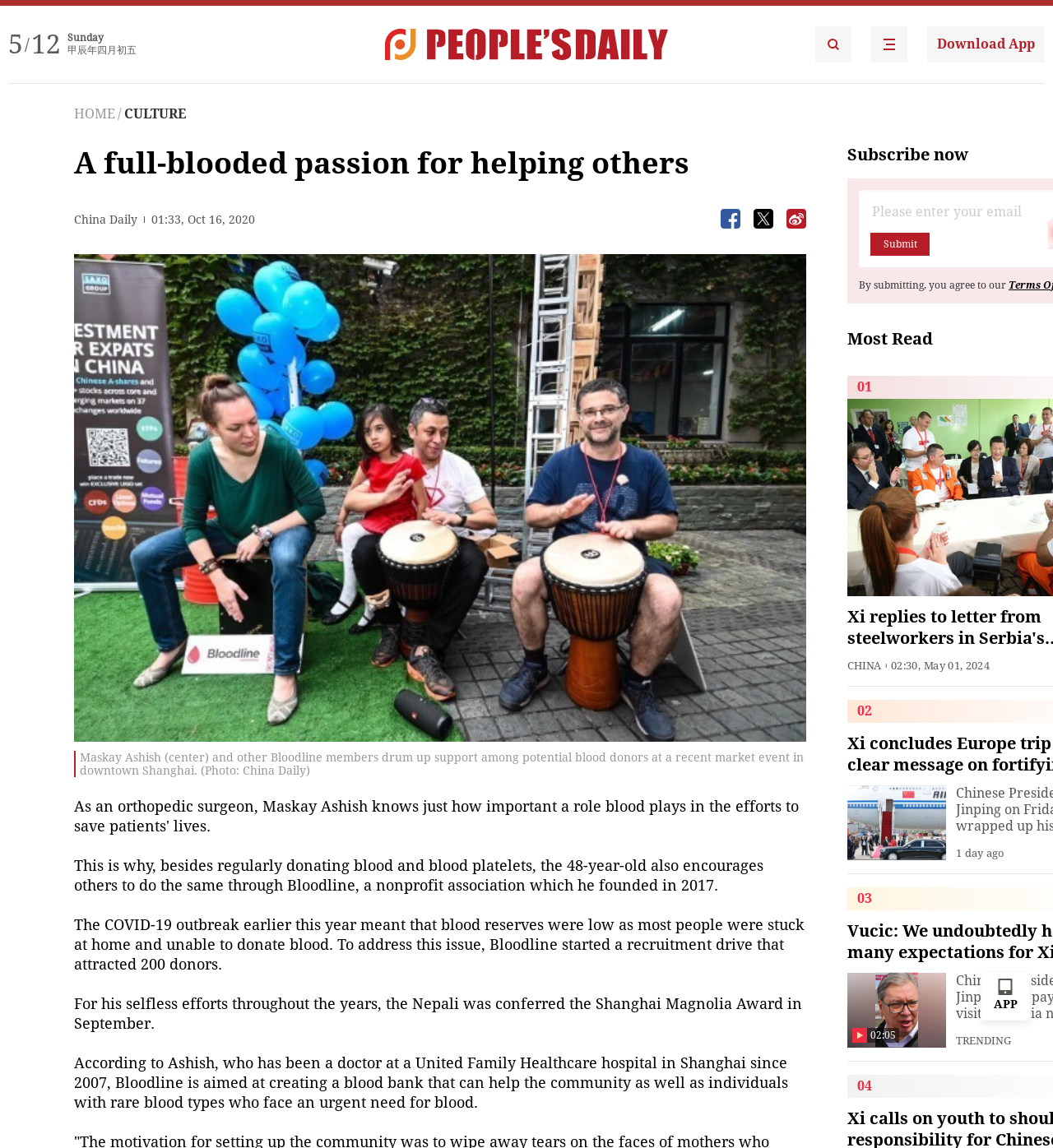What is the name of the hospital where Maskay Ashish works?
Please respond to the question with a detailed and well-explained answer.

I found the name of the hospital by reading the text 'According to Ashish, who has been a doctor at a United Family Healthcare hospital in Shanghai since 2007, Bloodline is aimed at creating a blood bank that can help the community as well as individuals with rare blood types who face an urgent need for blood.' which is located at the bottom of the webpage.